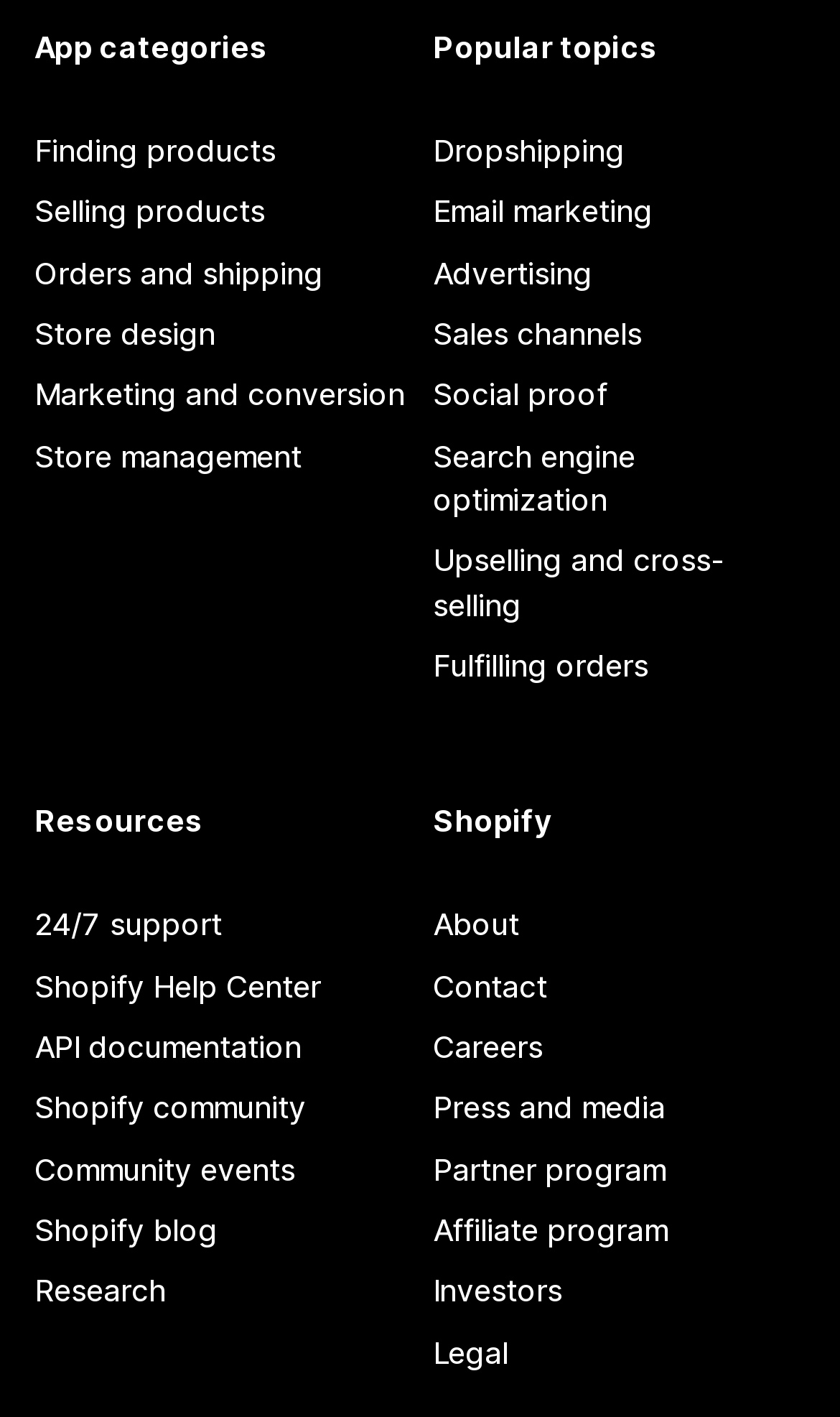Using the given element description, provide the bounding box coordinates (top-left x, top-left y, bottom-right x, bottom-right y) for the corresponding UI element in the screenshot: Careers

[0.515, 0.718, 0.959, 0.761]